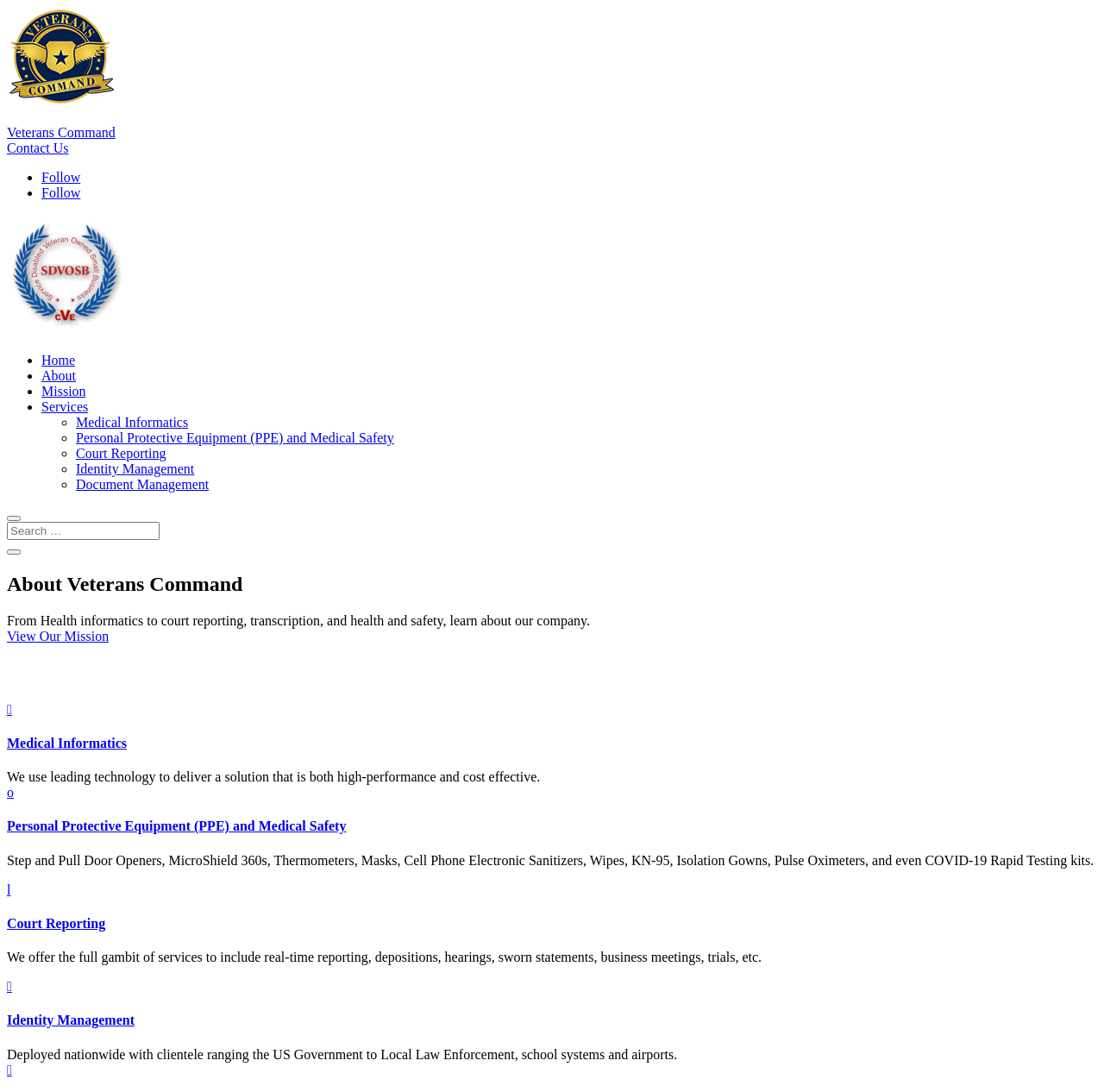Identify the bounding box coordinates for the region of the element that should be clicked to carry out the instruction: "Follow Veterans Command on Facebook". The bounding box coordinates should be four float numbers between 0 and 1, i.e., [left, top, right, bottom].

[0.038, 0.156, 0.073, 0.169]